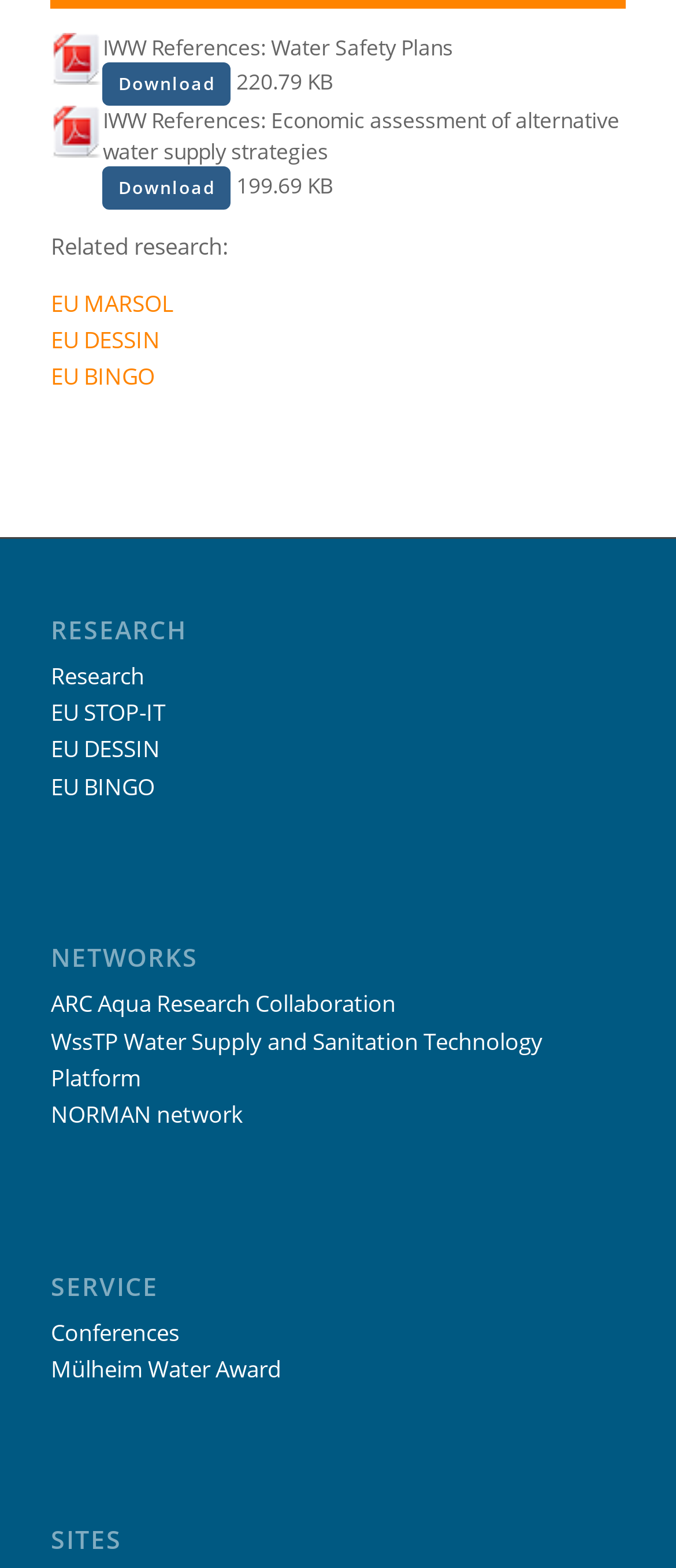Find the bounding box coordinates for the HTML element described as: "Download". The coordinates should consist of four float values between 0 and 1, i.e., [left, top, right, bottom].

[0.152, 0.106, 0.342, 0.134]